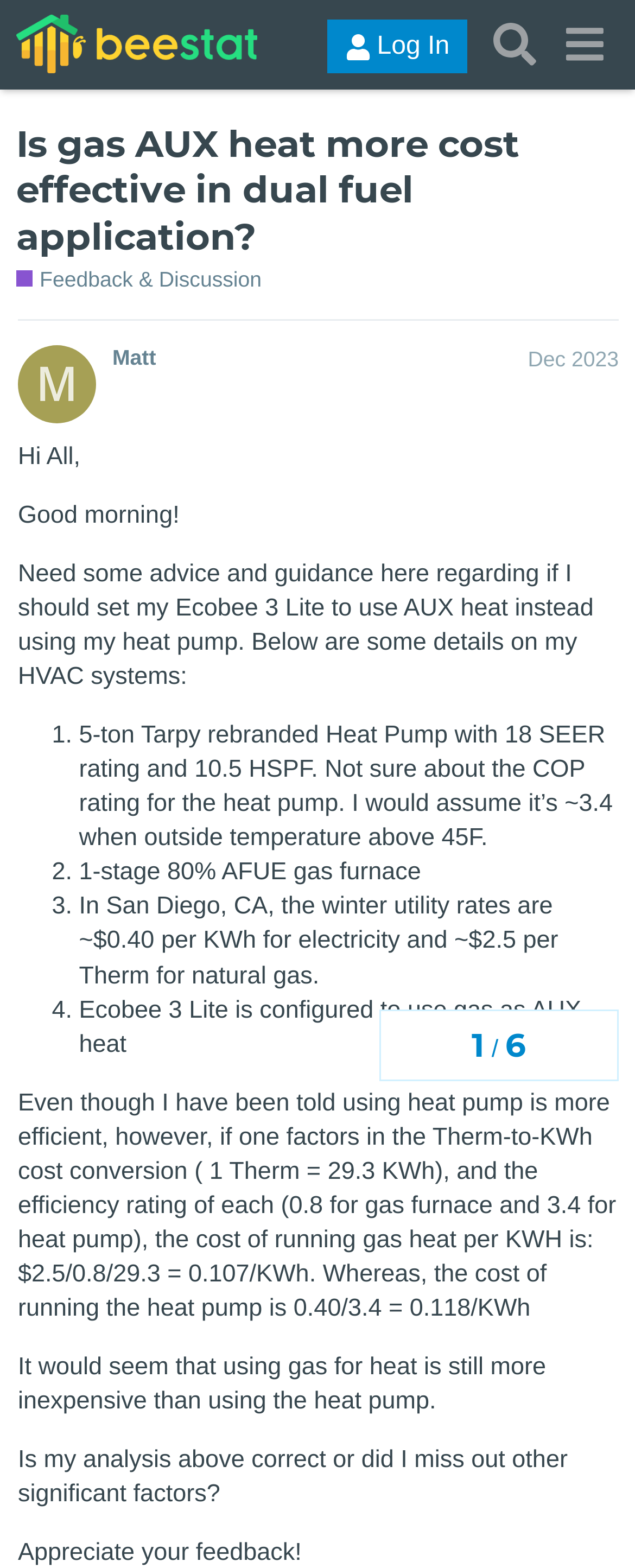For the given element description Feedback & Discussion, determine the bounding box coordinates of the UI element. The coordinates should follow the format (top-left x, top-left y, bottom-right x, bottom-right y) and be within the range of 0 to 1.

[0.026, 0.169, 0.412, 0.188]